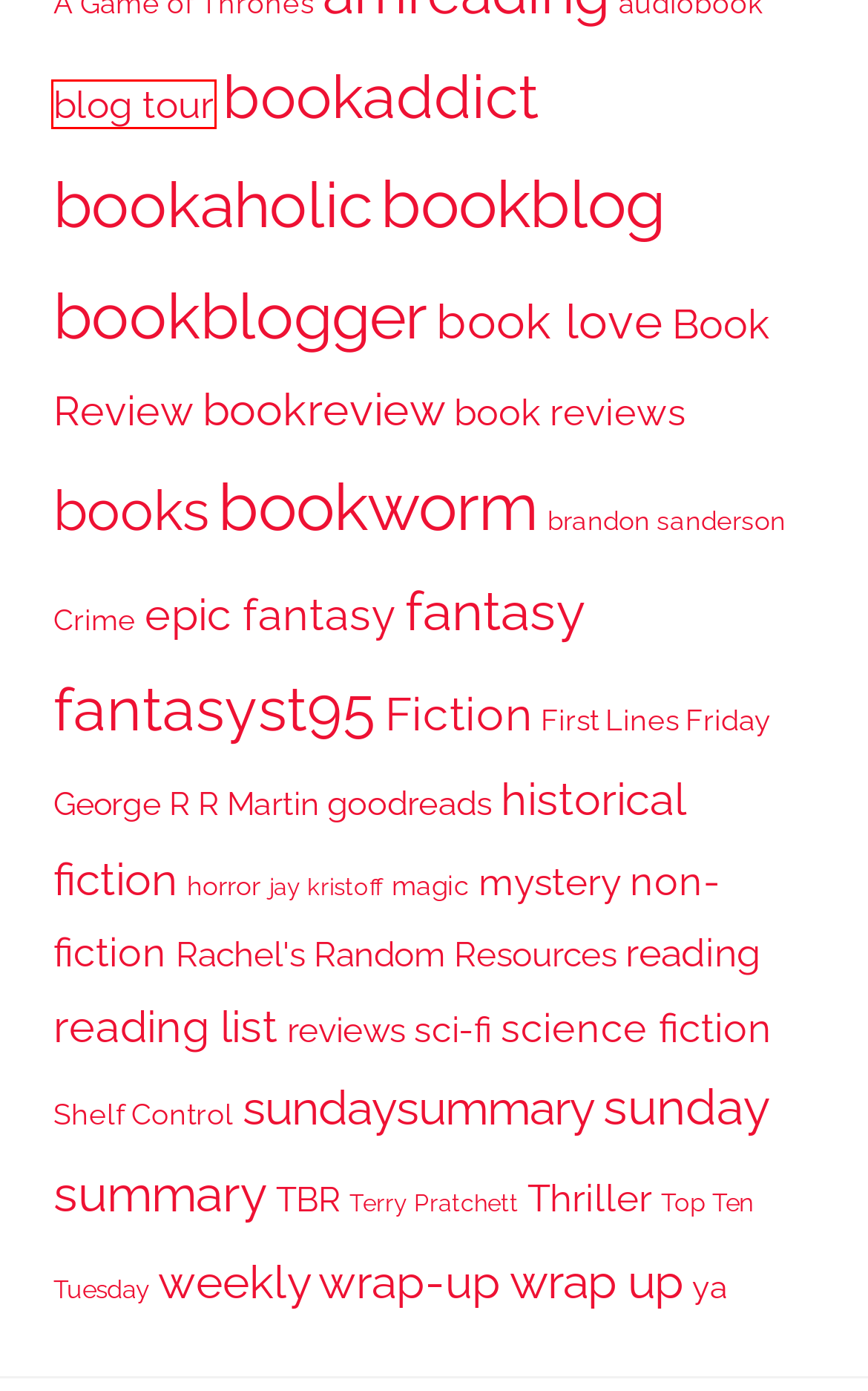You are presented with a screenshot of a webpage containing a red bounding box around an element. Determine which webpage description best describes the new webpage after clicking on the highlighted element. Here are the candidates:
A. science fiction Archives - ReviewsFeed
B. blog tour Archives - ReviewsFeed
C. book love Archives - ReviewsFeed
D. Crime Archives - ReviewsFeed
E. bookaddict Archives - ReviewsFeed
F. fantasyst95 Archives - ReviewsFeed
G. mystery Archives - ReviewsFeed
H. books Archives - ReviewsFeed

B